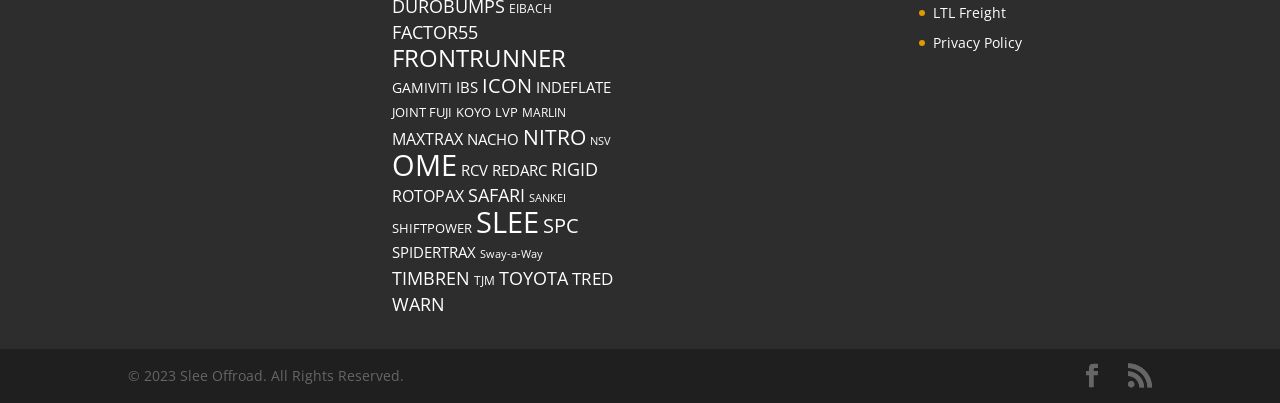What is the brand with the most products?
Refer to the image and provide a one-word or short phrase answer.

SLEE